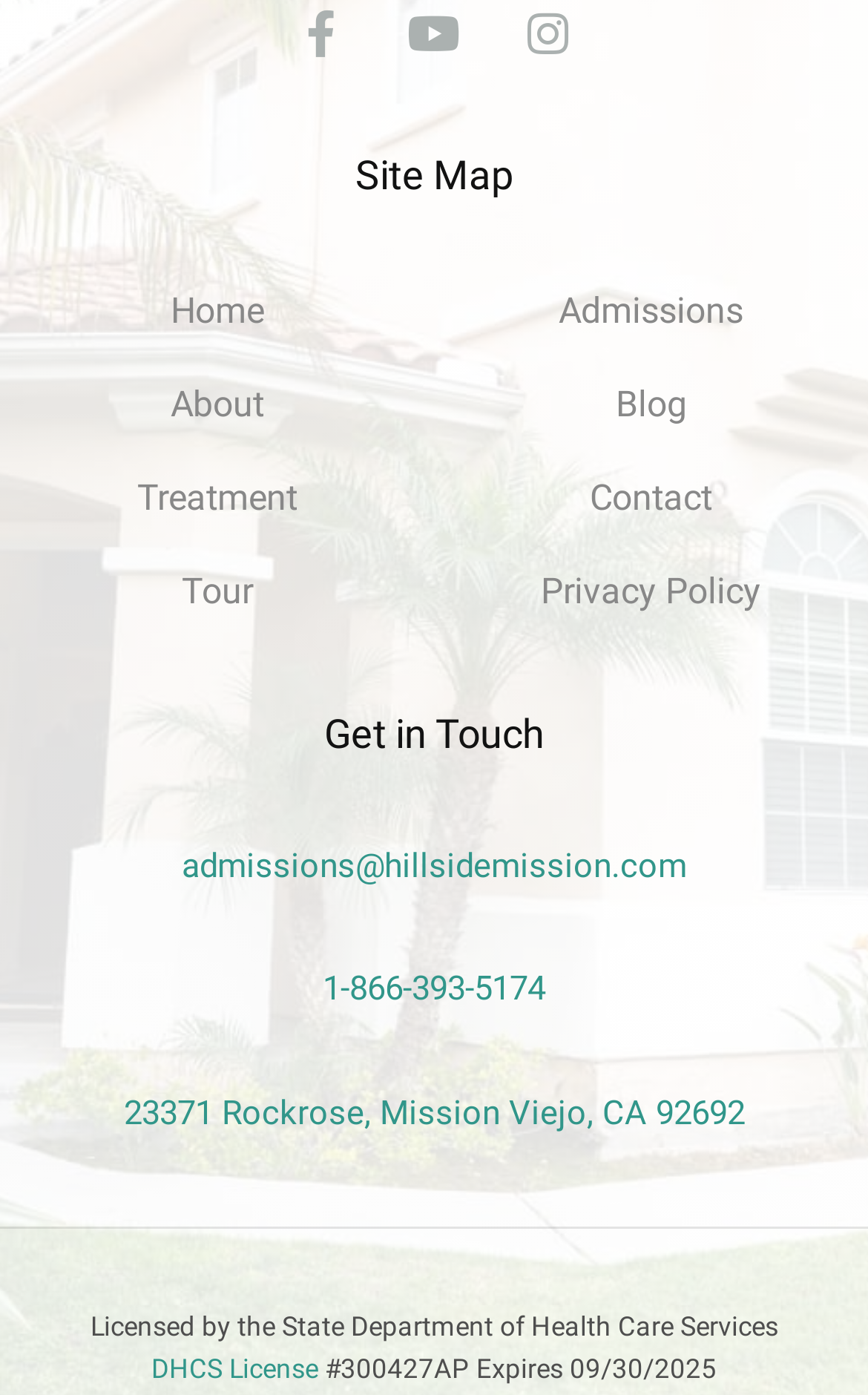What is the address of the mission?
Please respond to the question thoroughly and include all relevant details.

I examined the contact information on the webpage and found the address '23371 Rockrose, Mission Viejo, CA 92692' under the 'Get in Touch' heading.